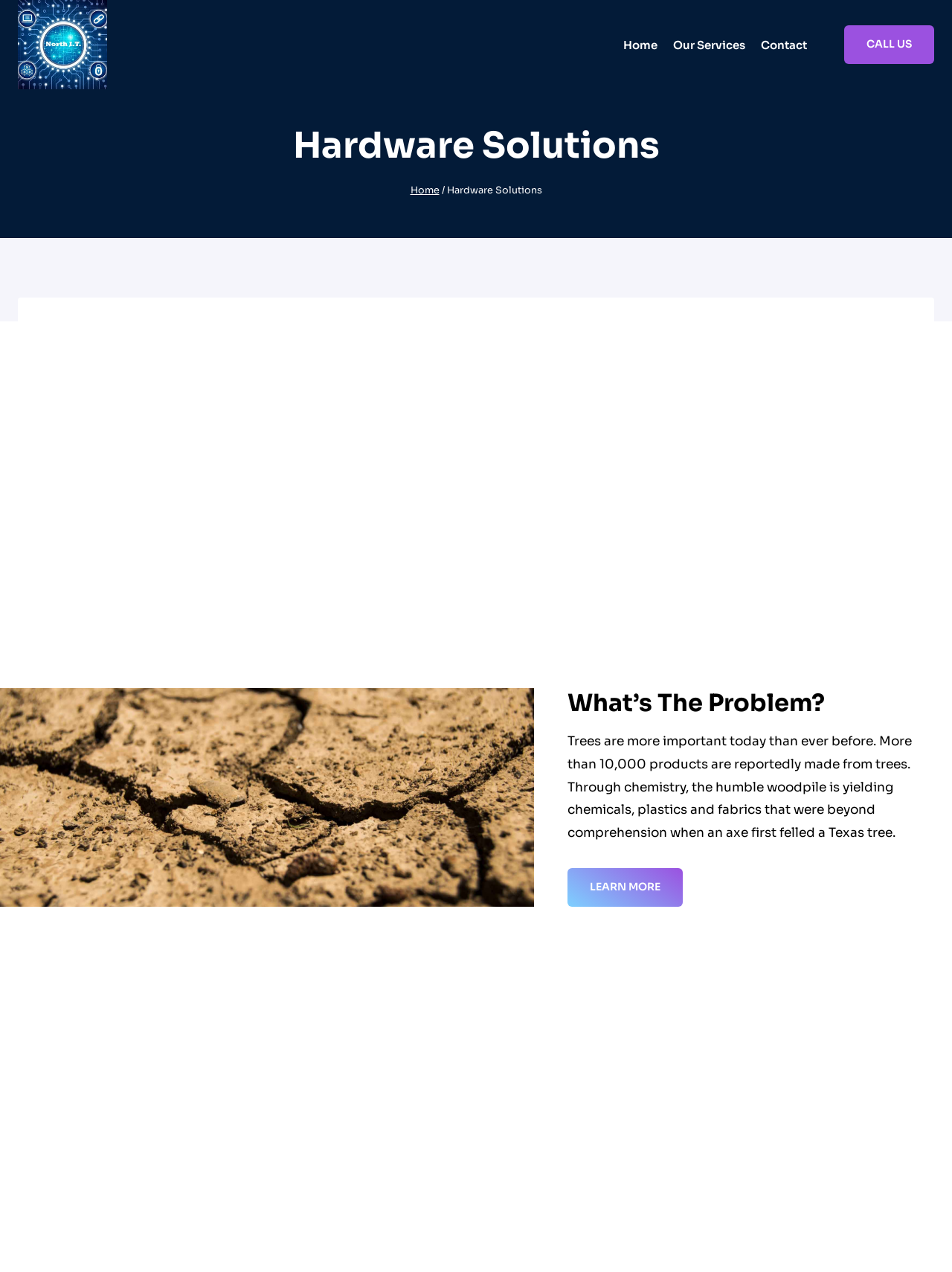What are the main navigation links?
Answer the question with a single word or phrase, referring to the image.

Home, Our Services, Contact